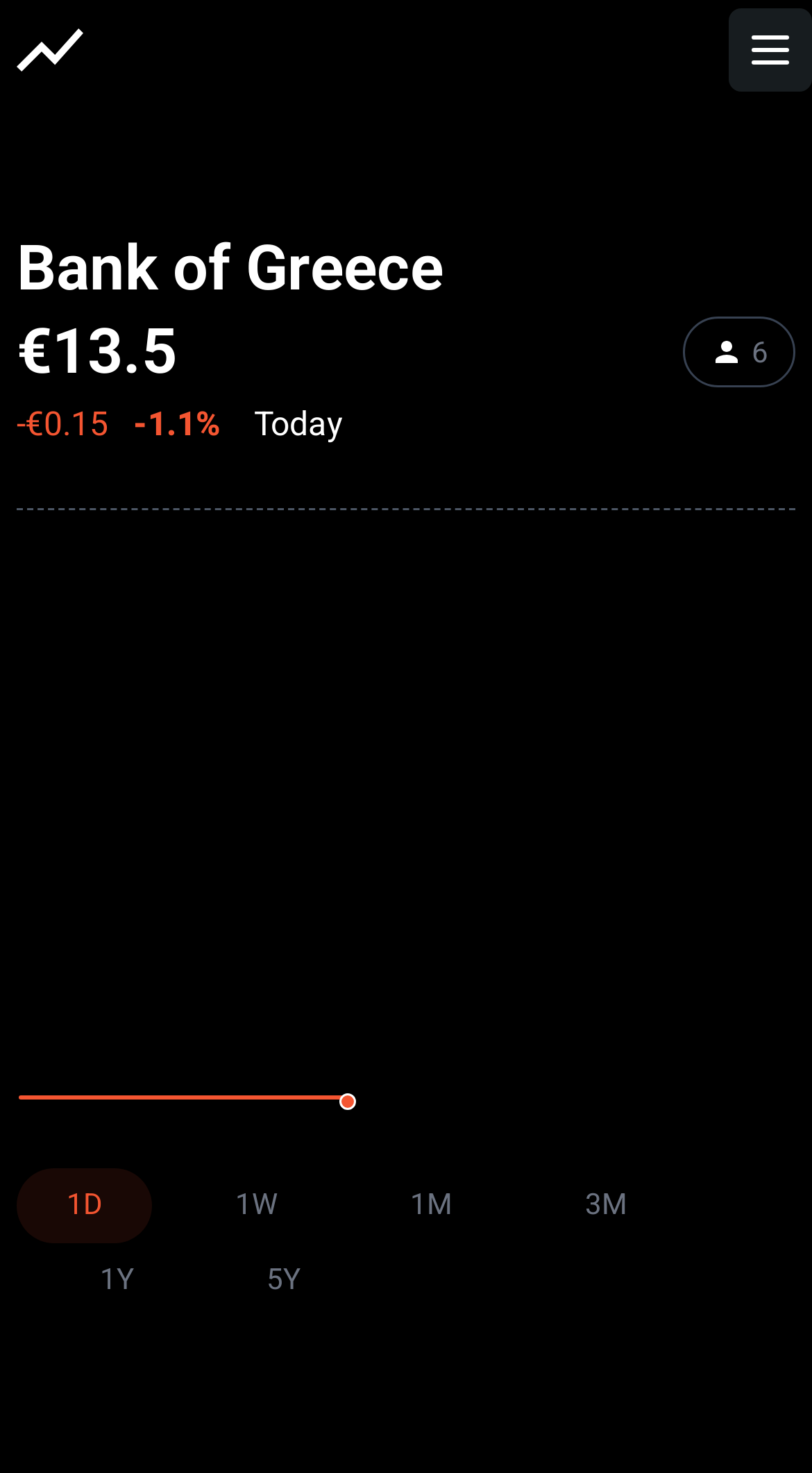Your task is to find and give the main heading text of the webpage.

Bank of Greece 